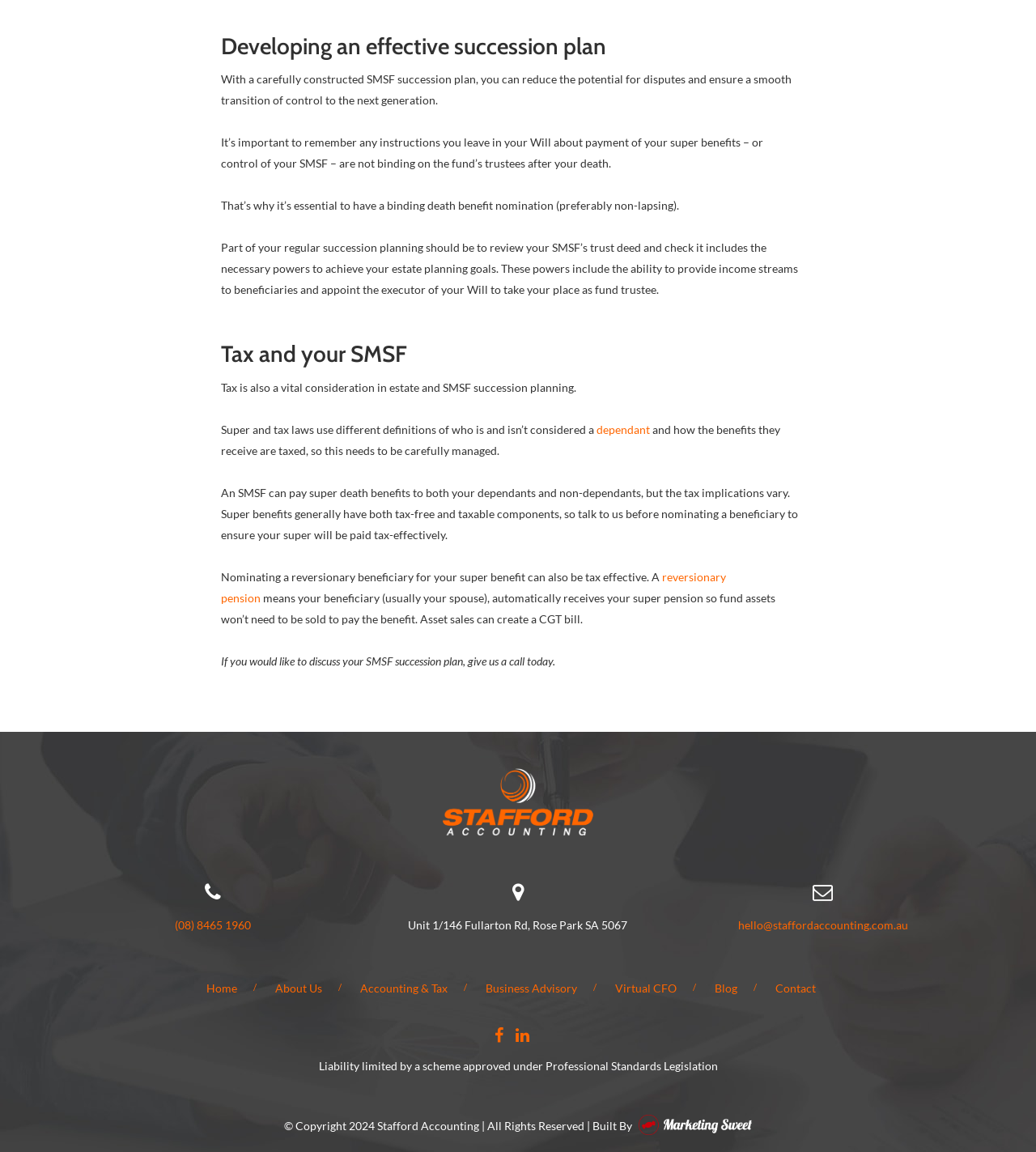Locate the bounding box coordinates of the element I should click to achieve the following instruction: "Click the 'dependant' link".

[0.576, 0.367, 0.628, 0.379]